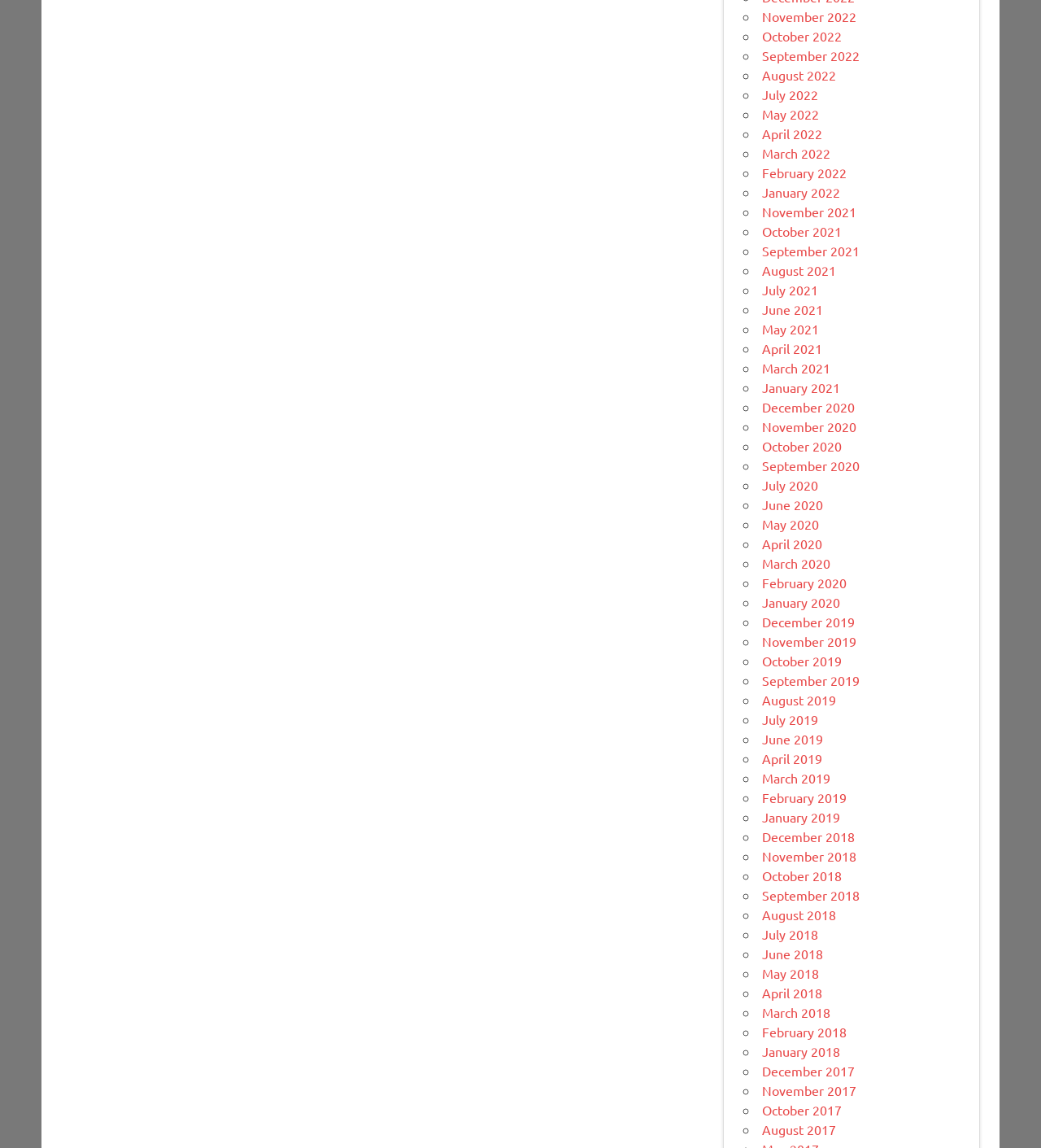Determine the bounding box coordinates of the UI element that matches the following description: "July 2018". The coordinates should be four float numbers between 0 and 1 in the format [left, top, right, bottom].

[0.732, 0.807, 0.786, 0.821]